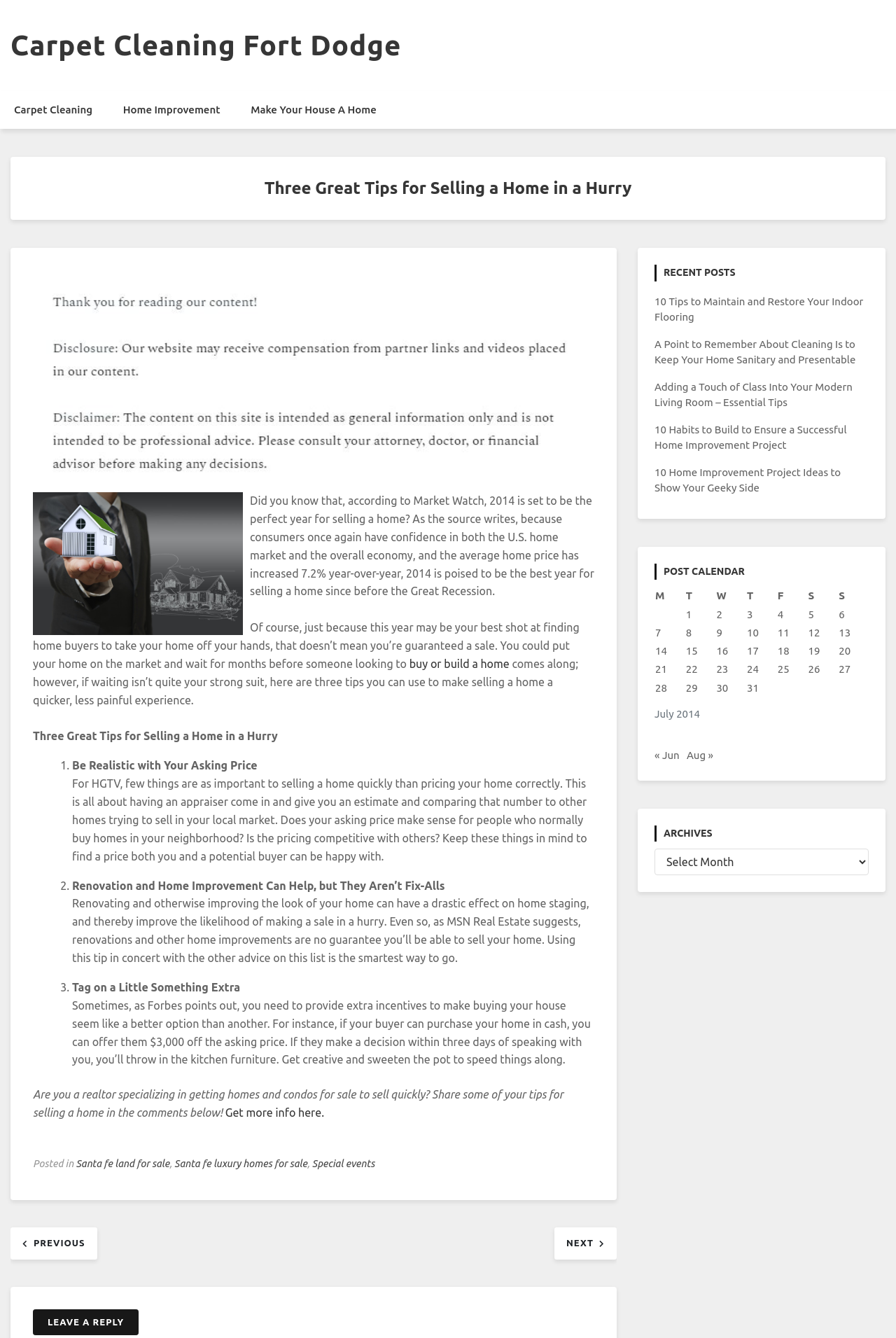Identify the bounding box coordinates of the element that should be clicked to fulfill this task: "View 'Recent Posts'". The coordinates should be provided as four float numbers between 0 and 1, i.e., [left, top, right, bottom].

[0.73, 0.198, 0.97, 0.21]